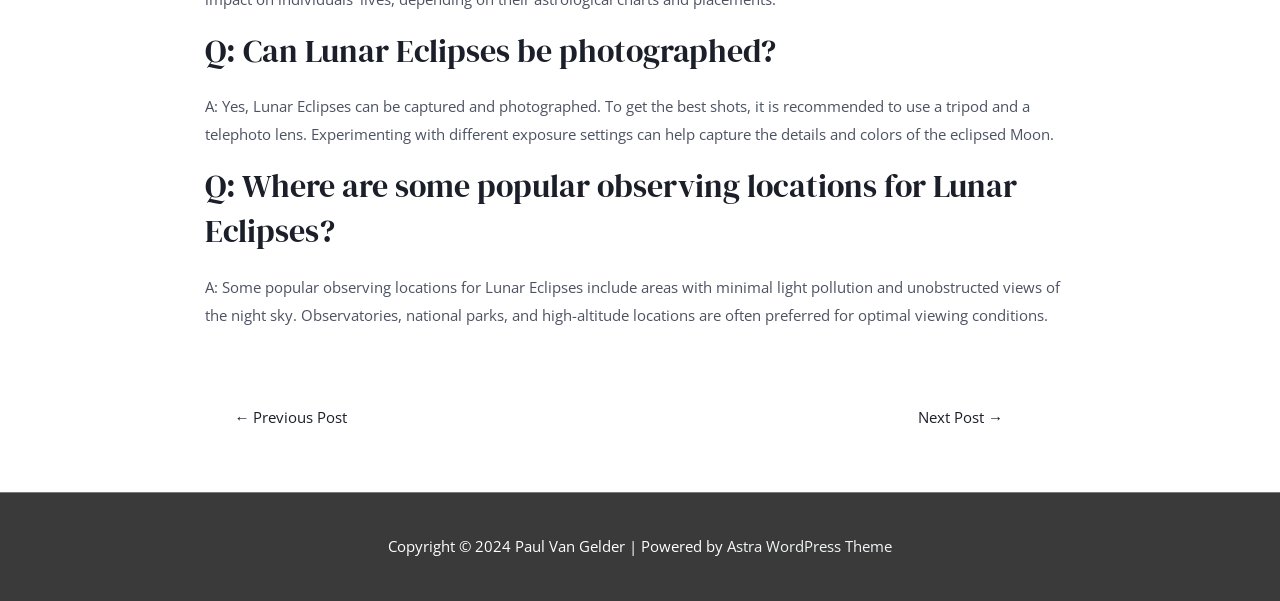What type of locations are preferred for observing Lunar Eclipses?
Based on the image, please offer an in-depth response to the question.

The second answer on the webpage states that some popular observing locations for Lunar Eclipses include areas with minimal light pollution and unobstructed views of the night sky.